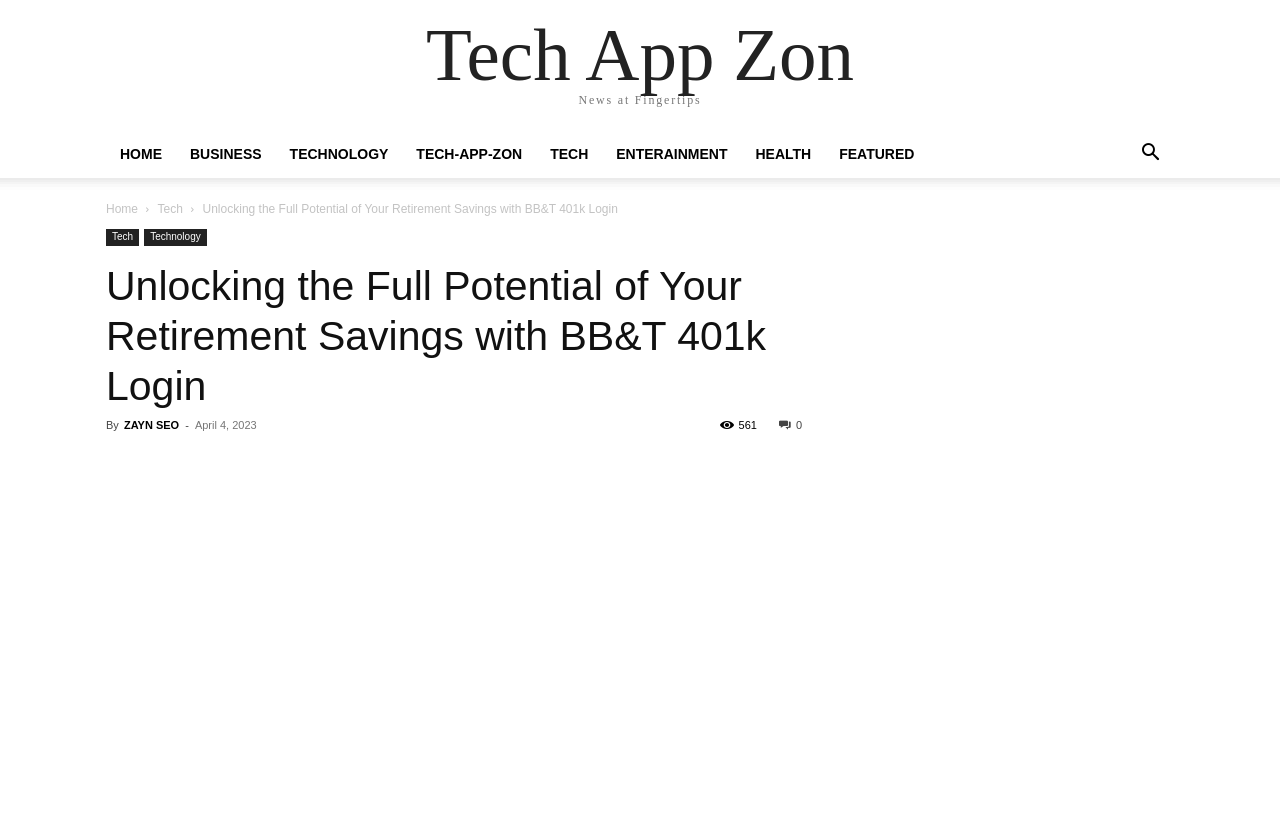Review the image closely and give a comprehensive answer to the question: What is the name of the website?

I determined the name of the website by looking at the top-left corner of the webpage, where I found a link with the text 'Tech App Zon'.